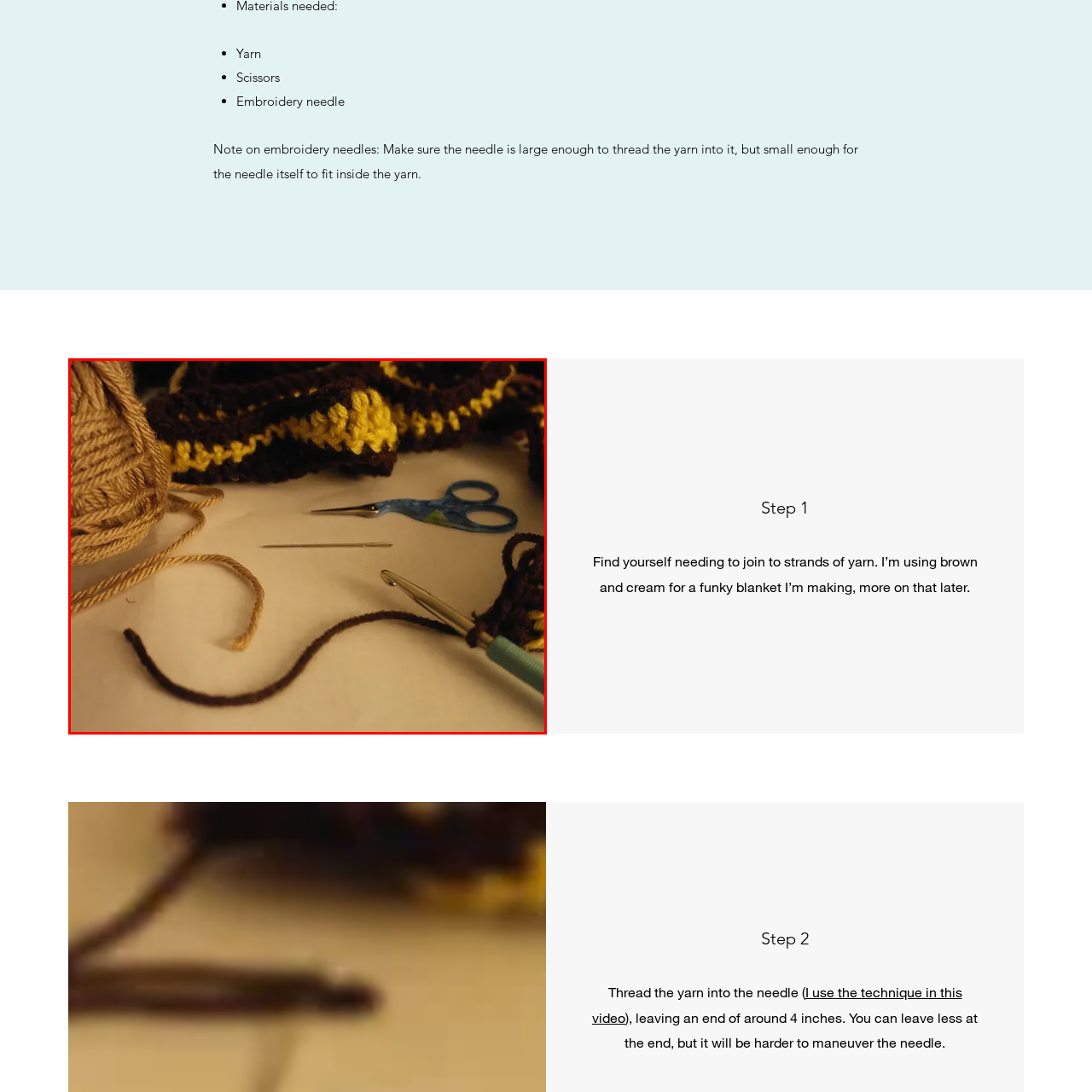Look closely at the zone within the orange frame and give a detailed answer to the following question, grounding your response on the visual details: 
What is the embroidery needle used for?

The shiny embroidery needle lies horizontally, poised for threading, implying that it is used to thread the yarn or fabric together, connecting colors and textures seamlessly.